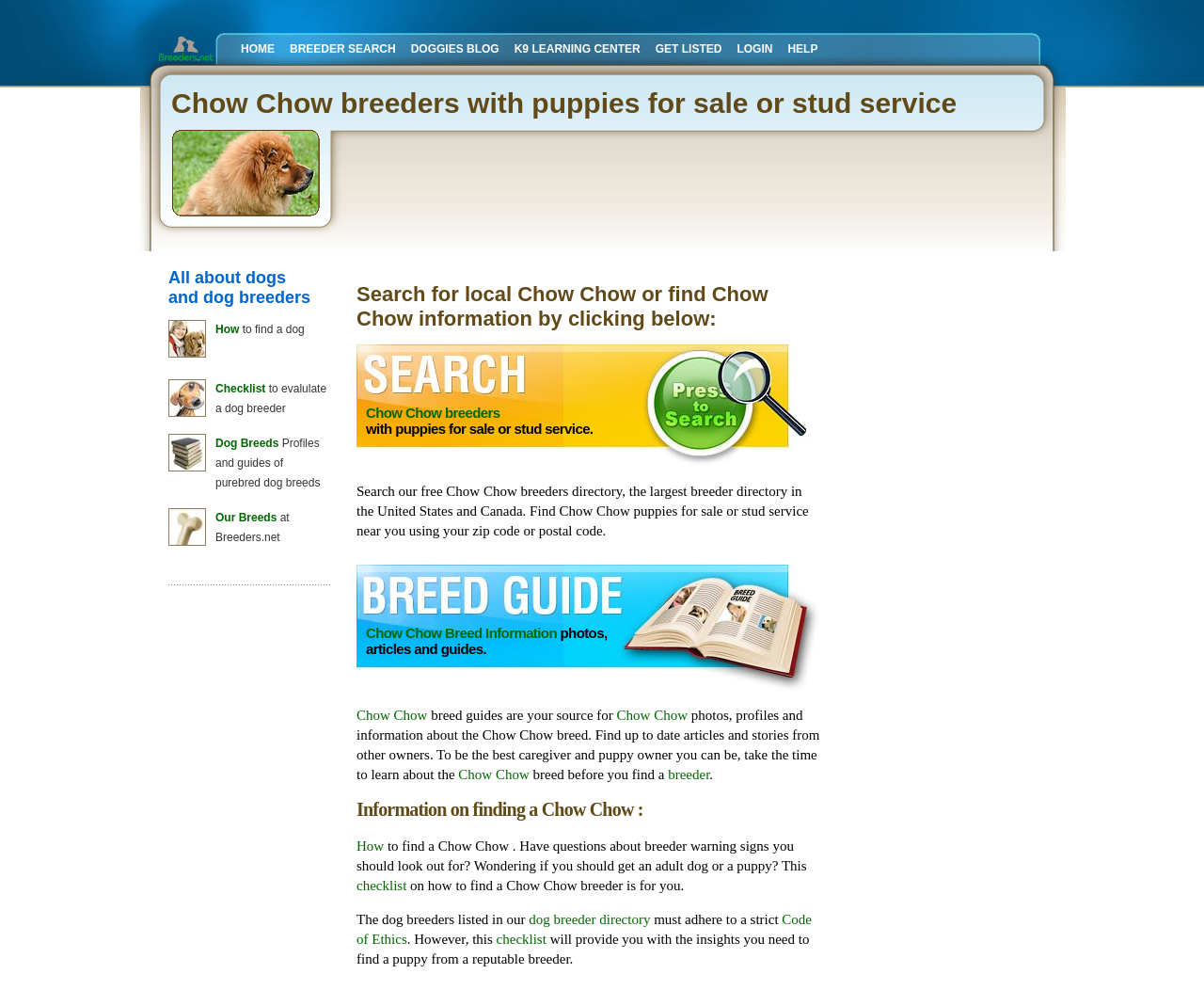Can you identify the bounding box coordinates of the clickable region needed to carry out this instruction: 'Find Chow Chow puppies for sale or stud service near you'? The coordinates should be four float numbers within the range of 0 to 1, stated as [left, top, right, bottom].

[0.296, 0.481, 0.672, 0.536]